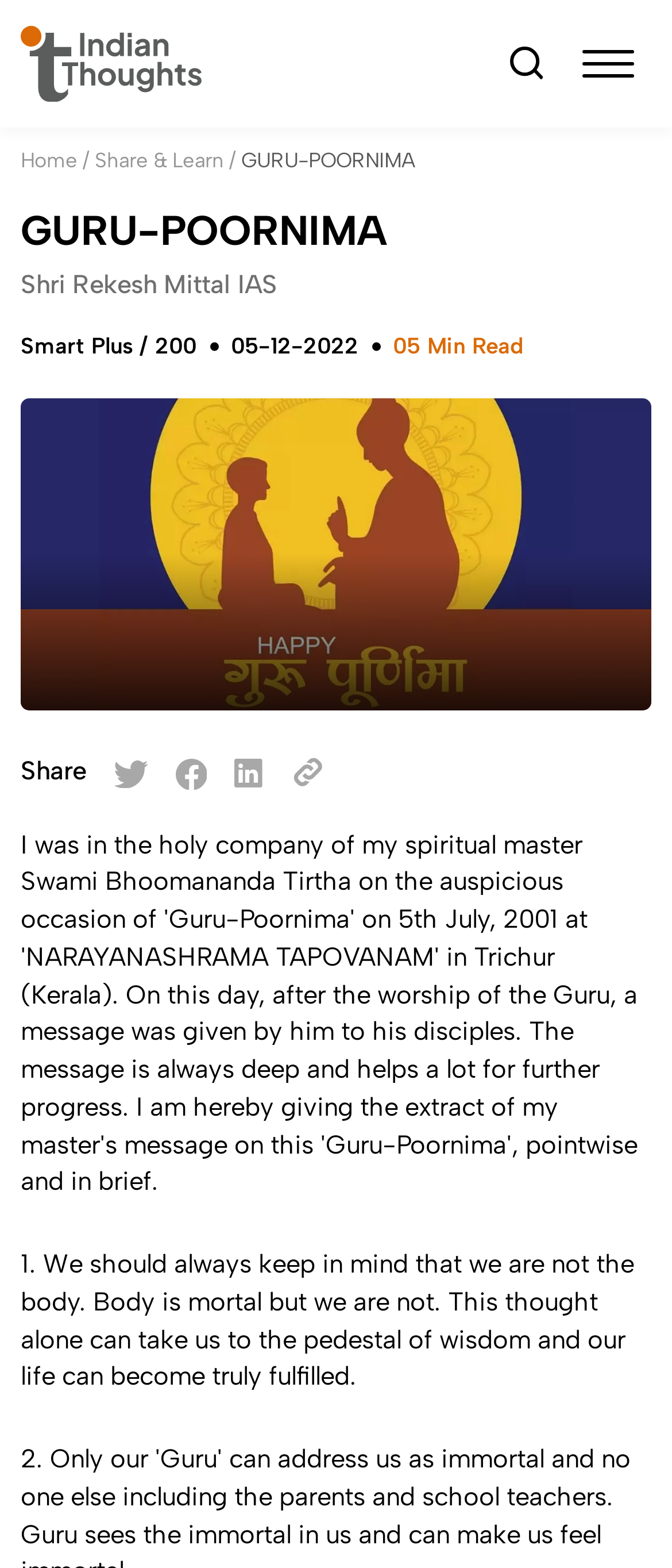Provide the bounding box coordinates for the UI element that is described as: "Home".

[0.031, 0.095, 0.115, 0.11]